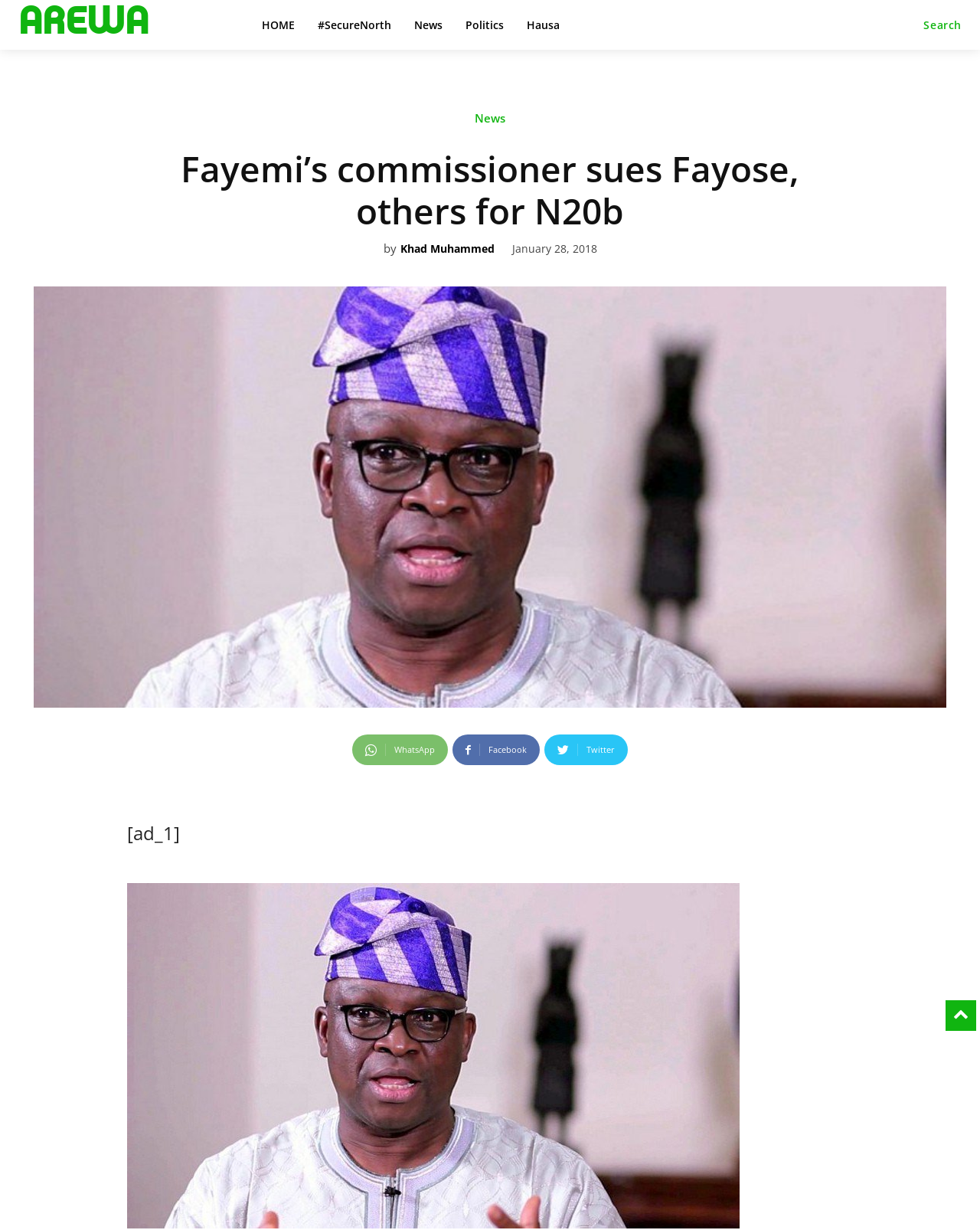Find and provide the bounding box coordinates for the UI element described here: "Khad Muhammed". The coordinates should be given as four float numbers between 0 and 1: [left, top, right, bottom].

[0.408, 0.198, 0.504, 0.208]